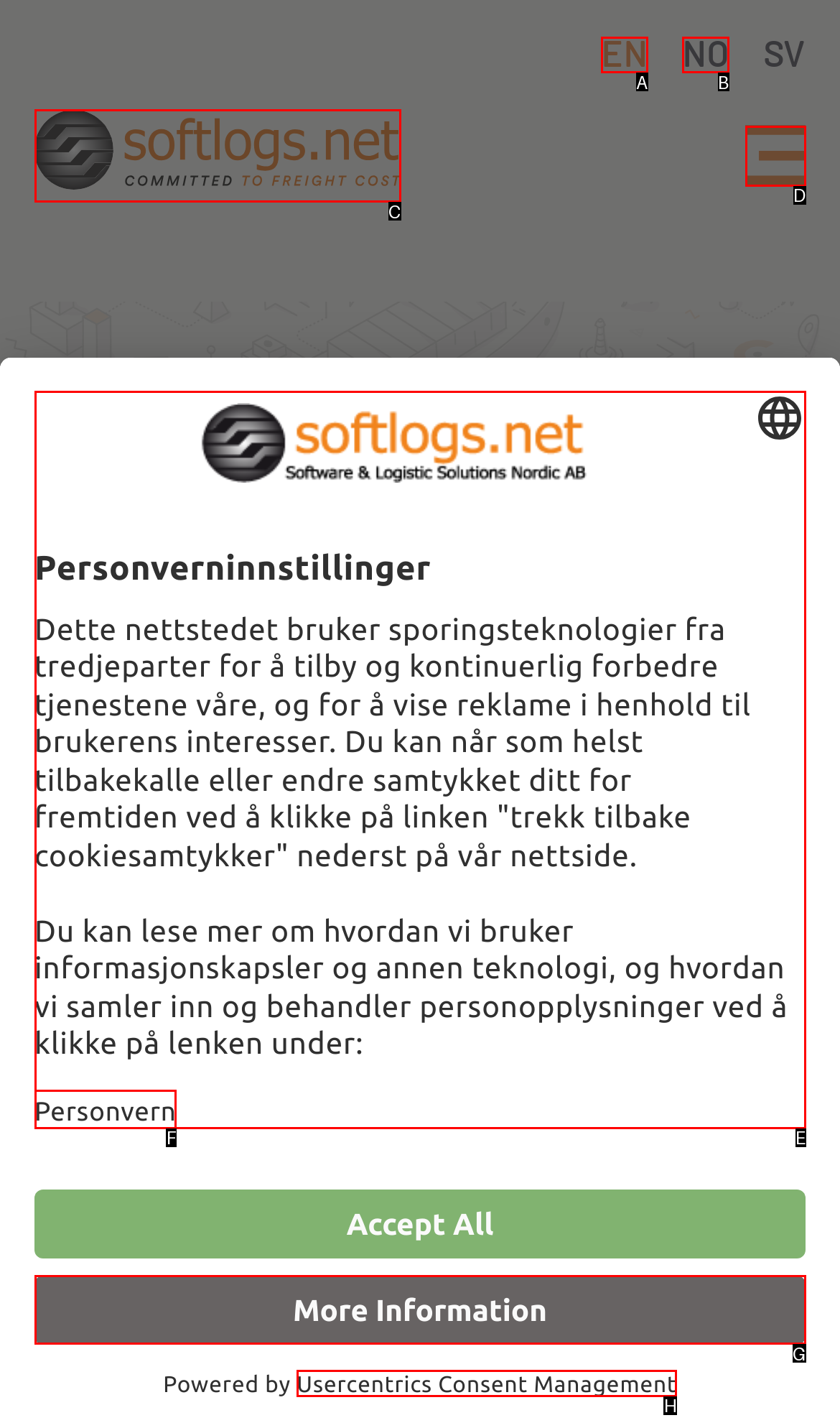Choose the HTML element that best fits the given description: Meny. Answer by stating the letter of the option.

D